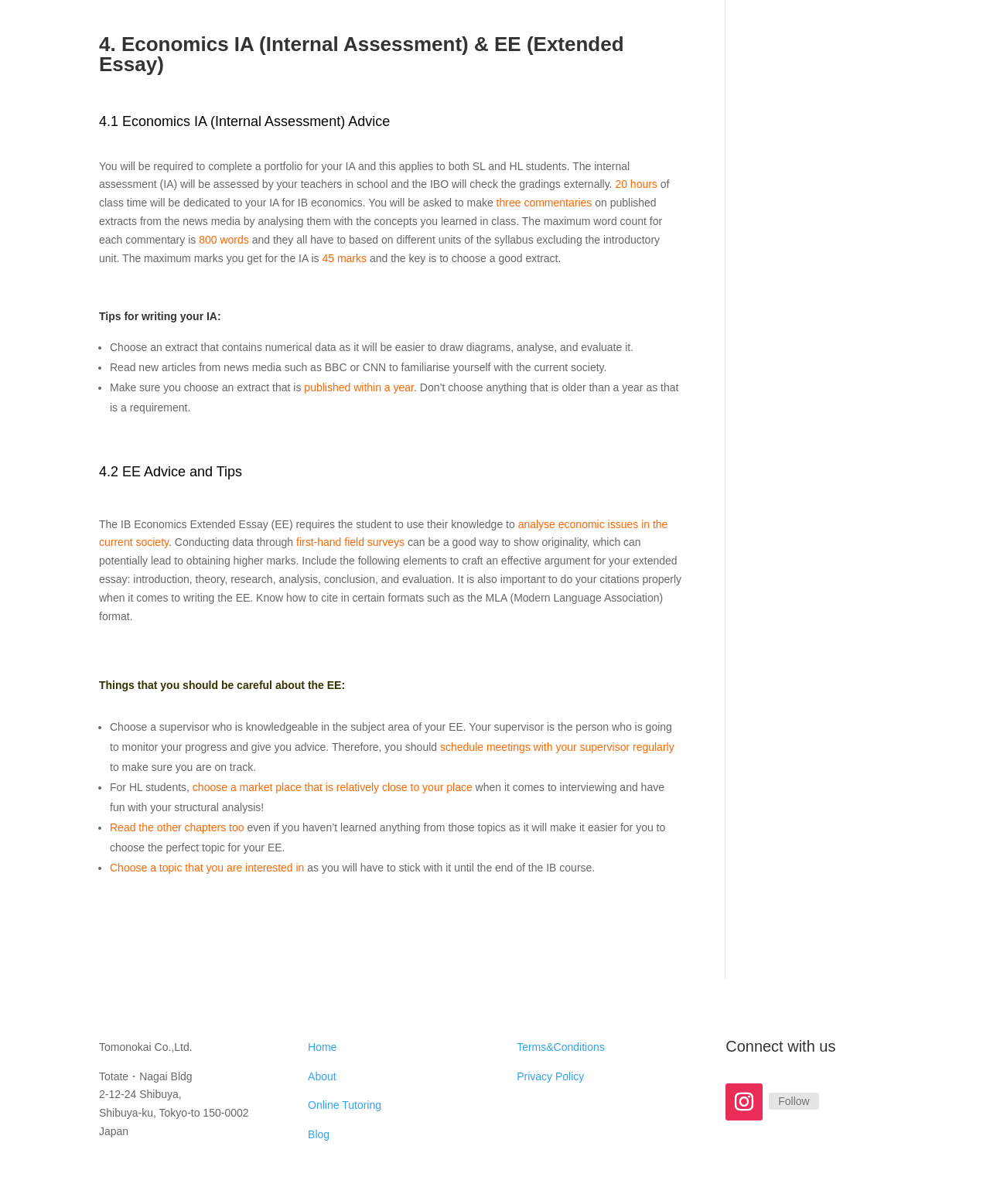Determine the bounding box coordinates of the UI element described by: "Terms&Conditions".

[0.522, 0.864, 0.611, 0.875]